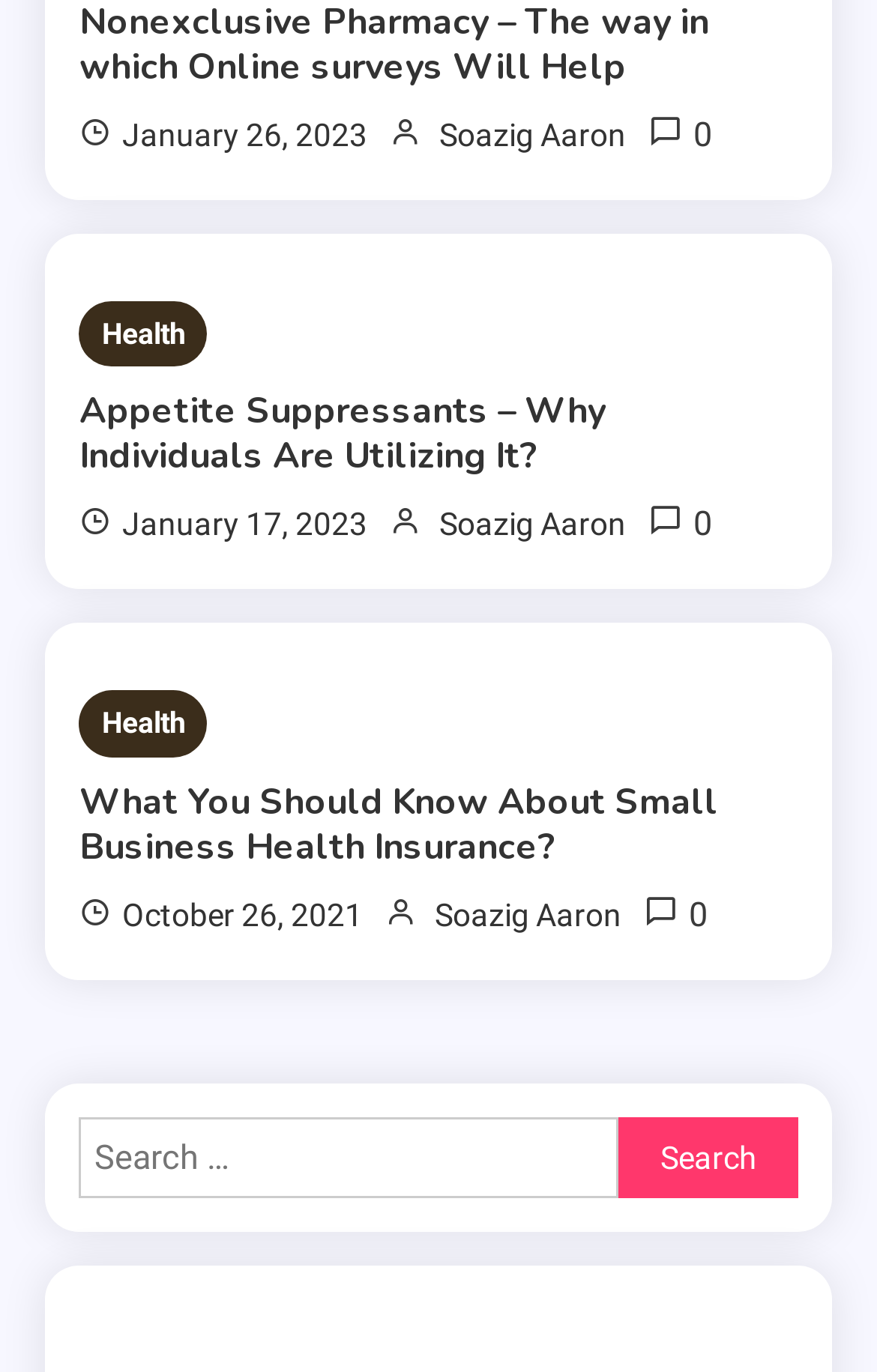Determine the bounding box for the described HTML element: "Soazig Aaron". Ensure the coordinates are four float numbers between 0 and 1 in the format [left, top, right, bottom].

[0.501, 0.369, 0.714, 0.396]